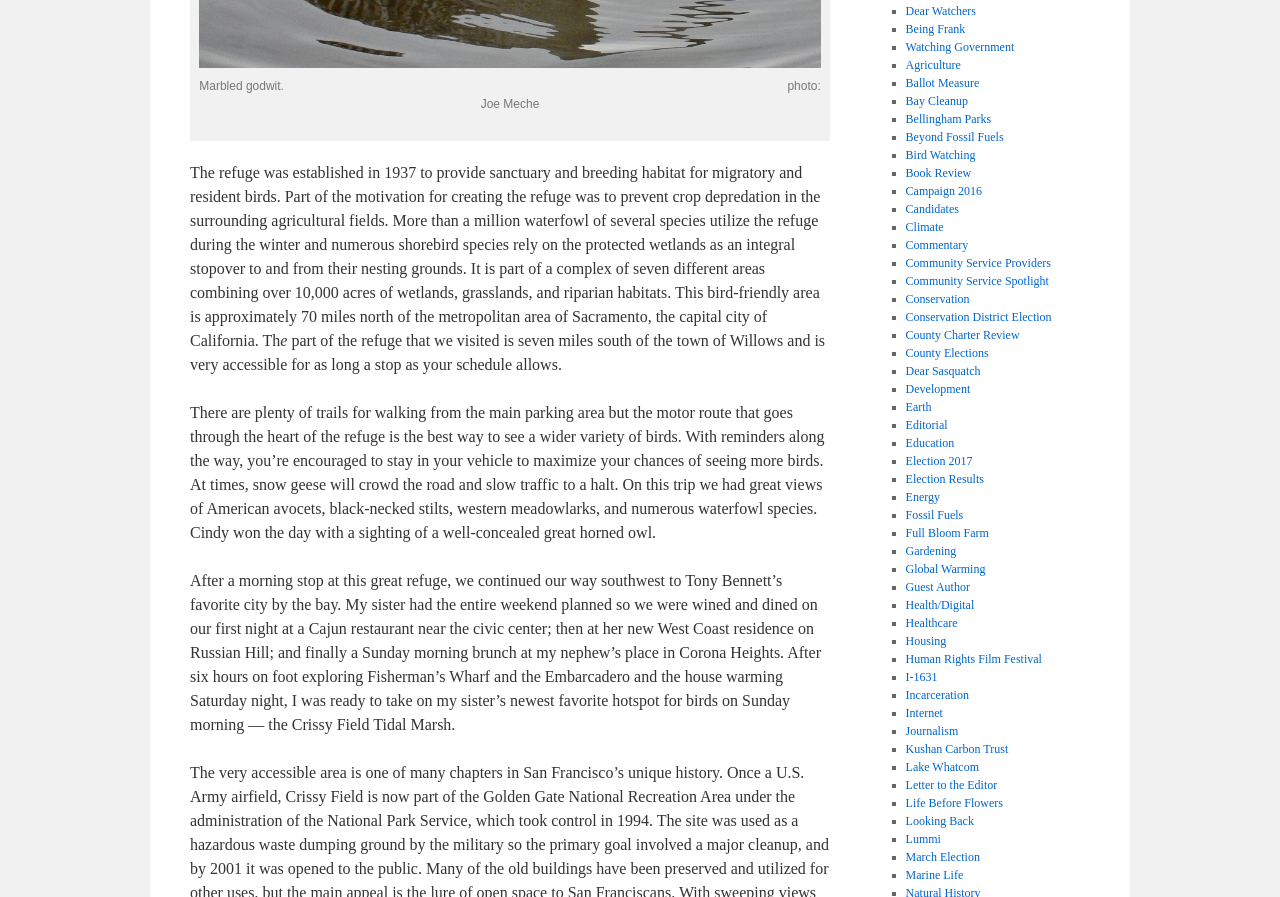Can you pinpoint the bounding box coordinates for the clickable element required for this instruction: "Click the link to learn about Conservation"? The coordinates should be four float numbers between 0 and 1, i.e., [left, top, right, bottom].

[0.707, 0.326, 0.757, 0.341]